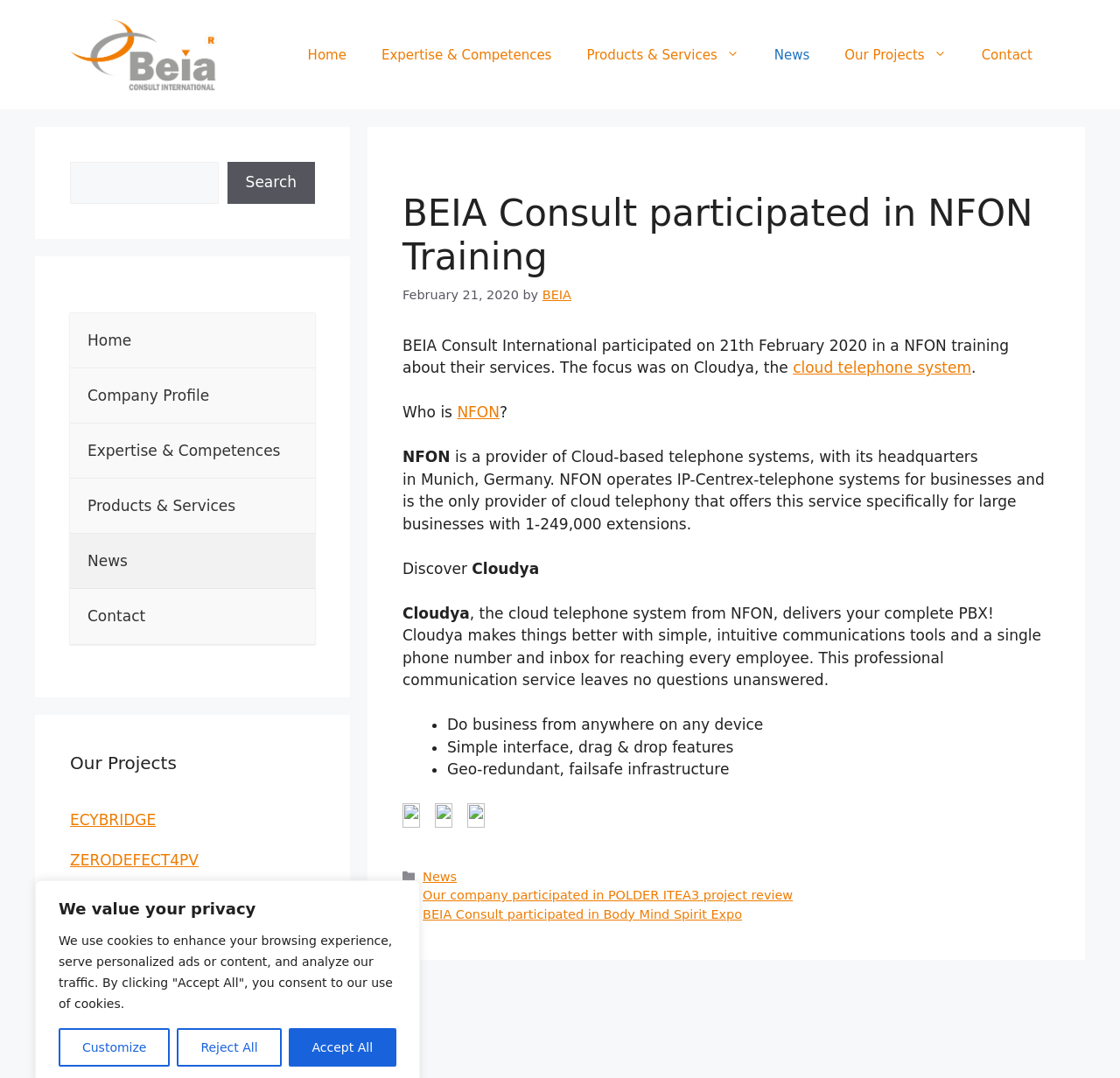Use a single word or phrase to answer the question: 
What is the purpose of the search box?

To search the website